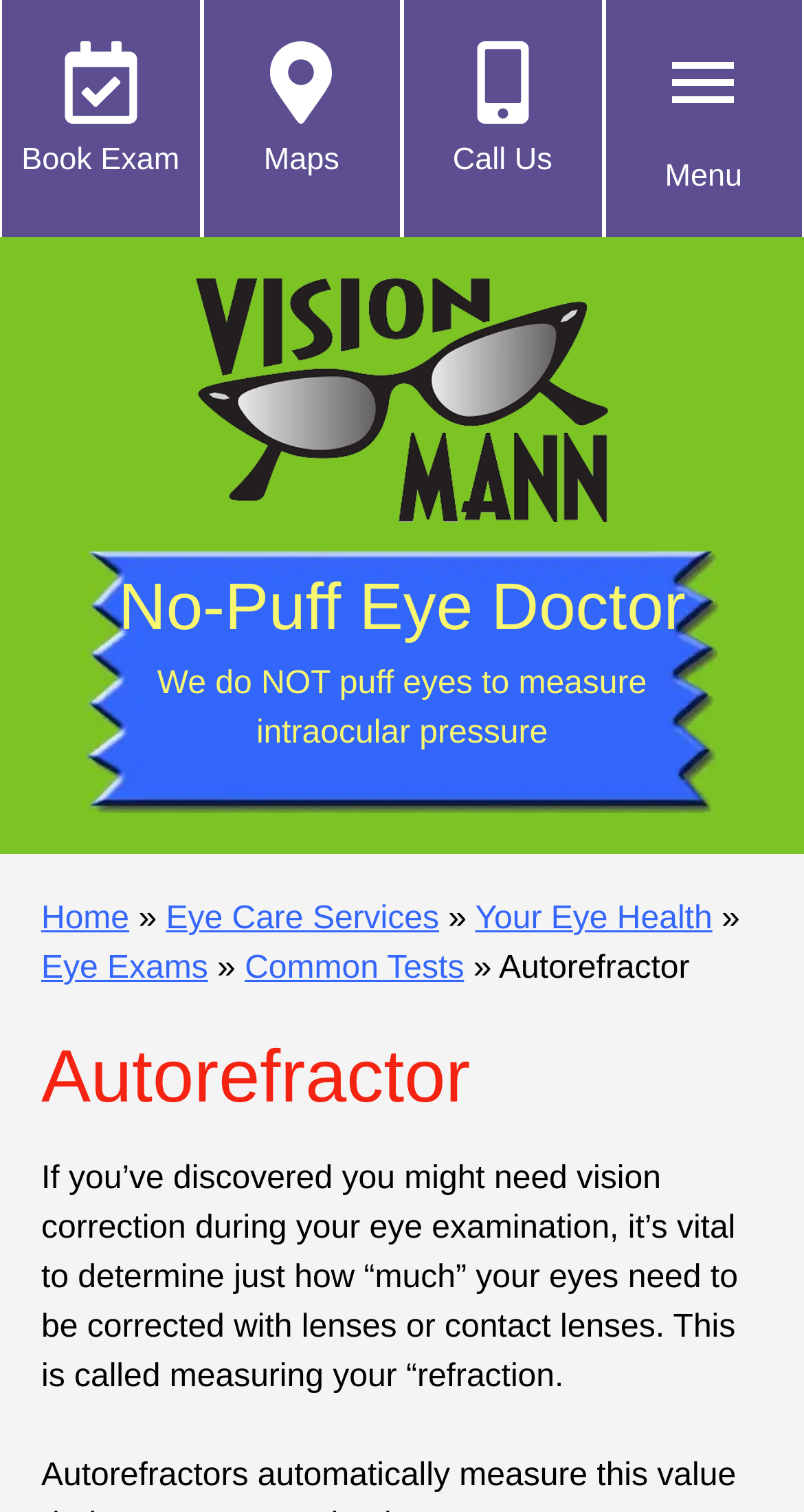What is the purpose of the 'Book Eye Exam' link?
Using the details shown in the screenshot, provide a comprehensive answer to the question.

The webpage has a link with the text 'Book Eye Exam' and an image, indicating that it is a call-to-action to book an eye exam with the service provider.